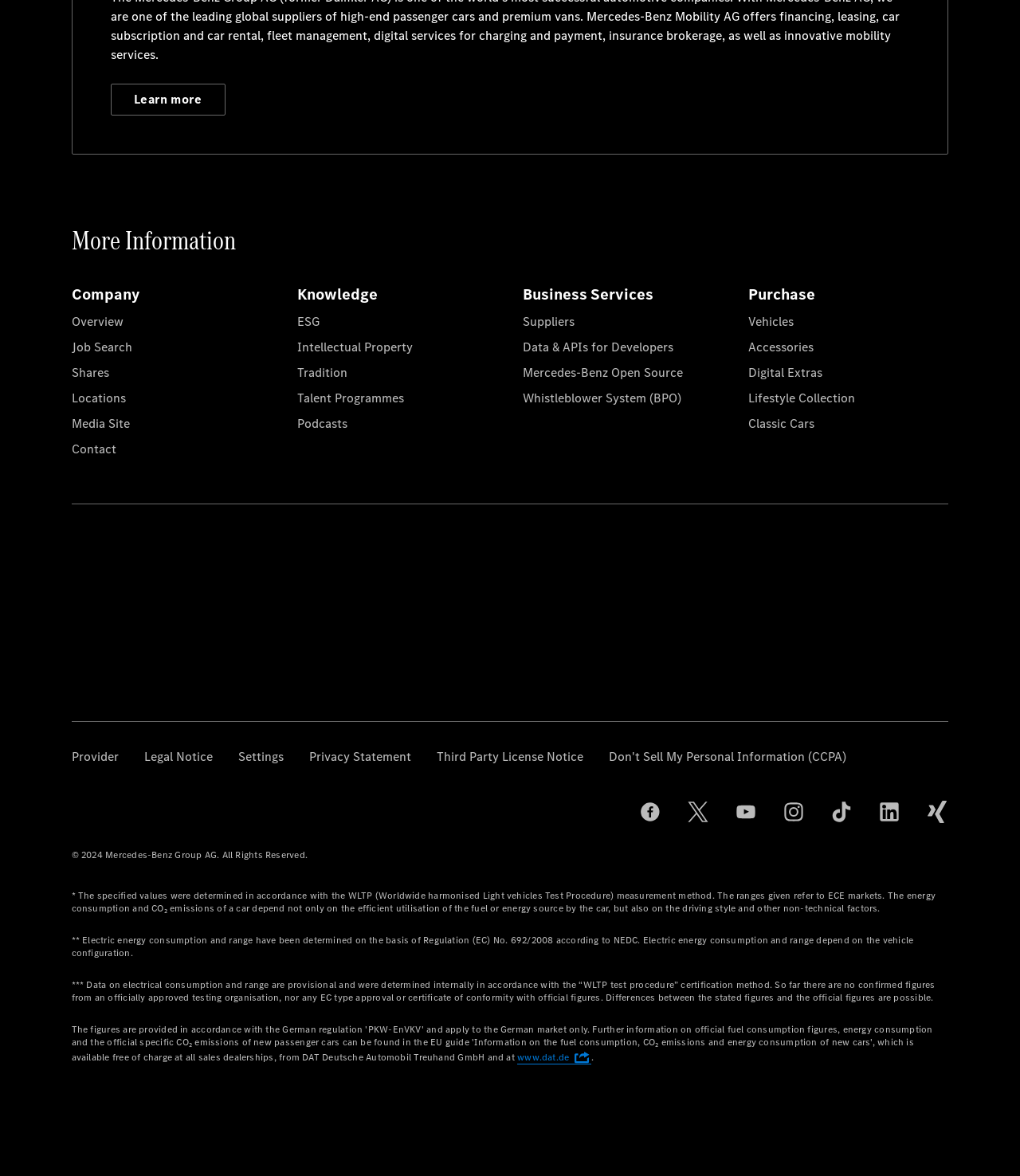What is the name of the logo with ID 2931?
Give a one-word or short-phrase answer derived from the screenshot.

Mercedes-Benz Logo